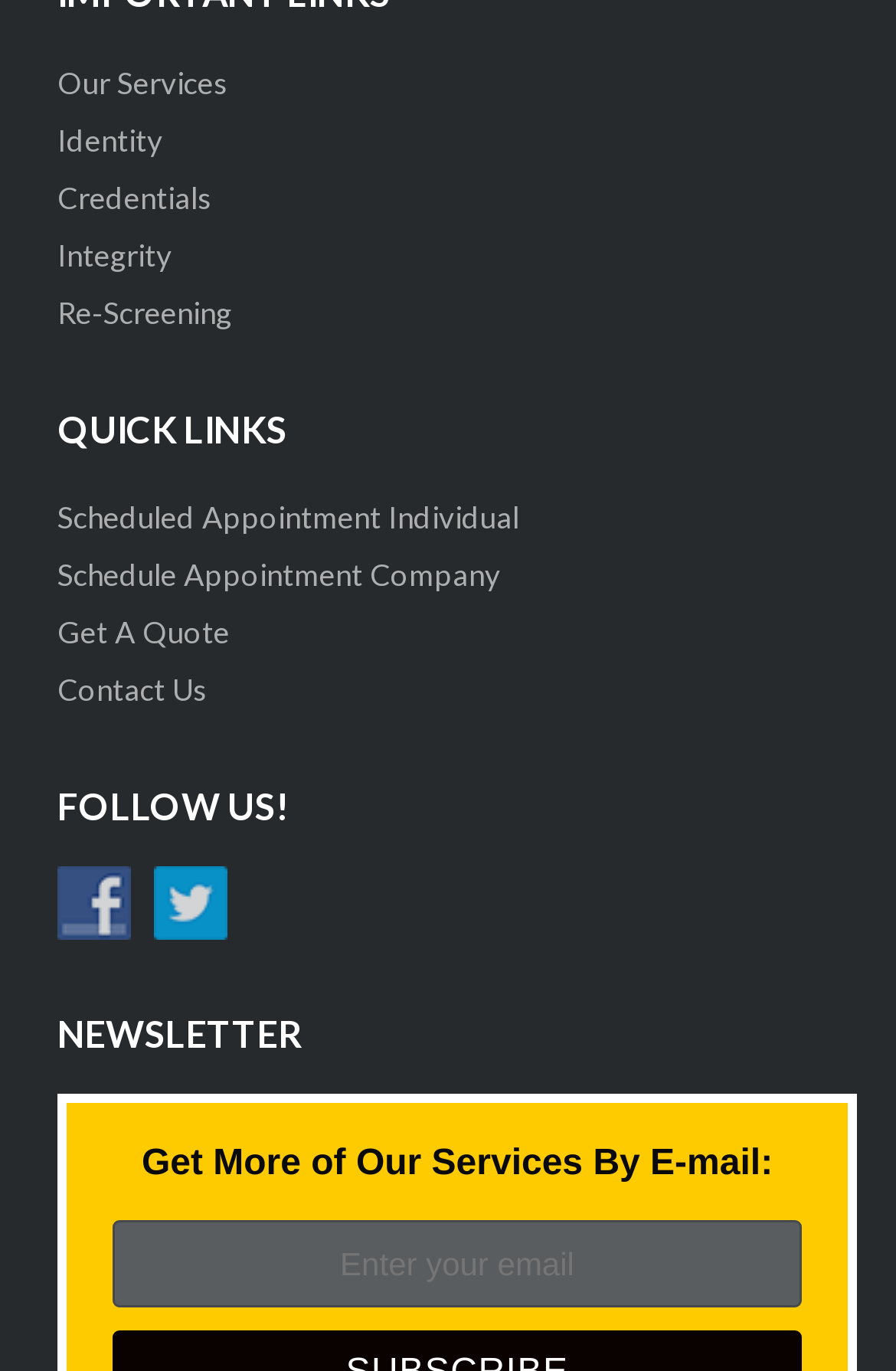Determine the bounding box coordinates of the element that should be clicked to execute the following command: "Click on Get A Quote".

[0.064, 0.447, 0.256, 0.474]